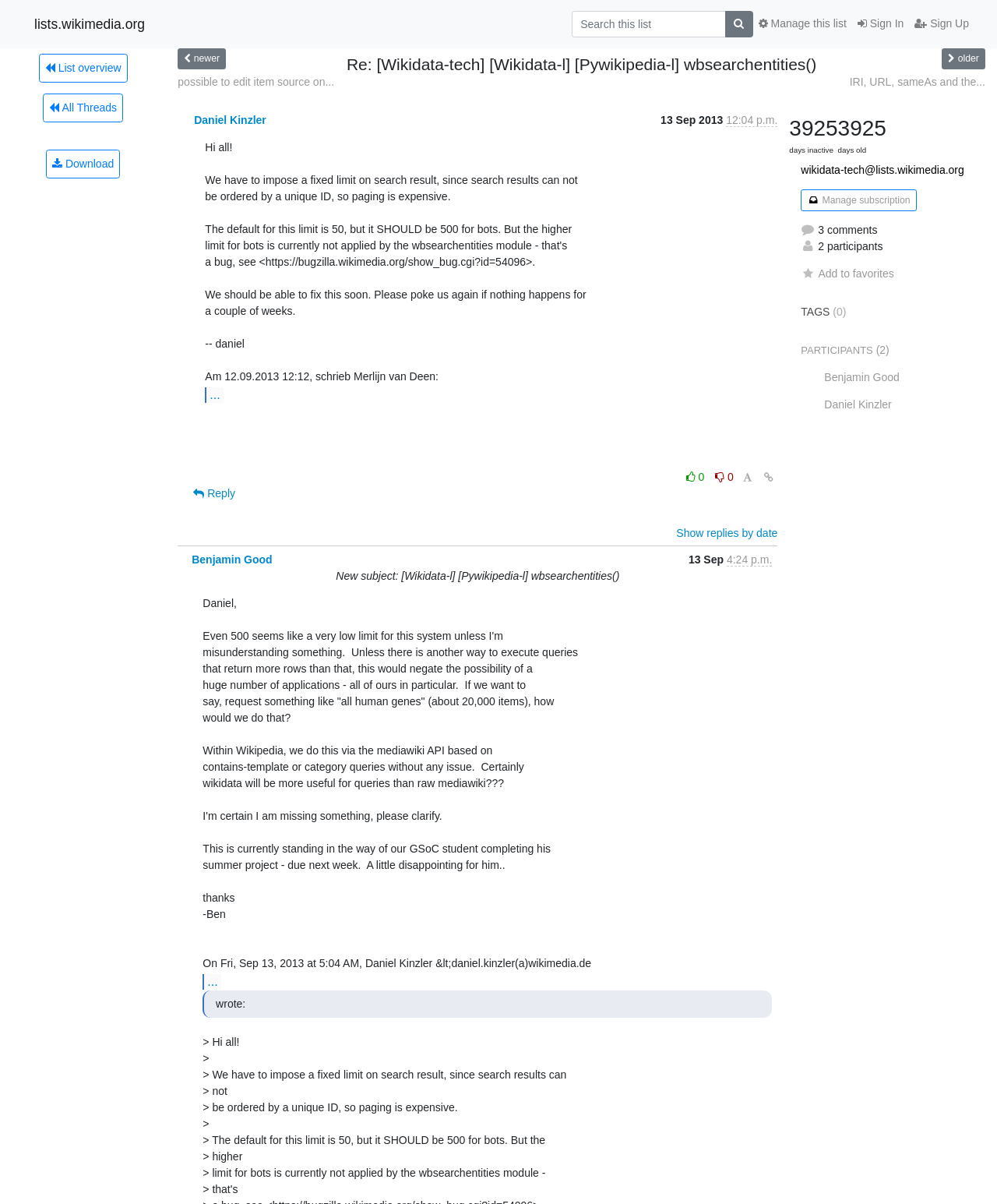Please locate the UI element described by "Add to favorites" and provide its bounding box coordinates.

[0.803, 0.222, 0.897, 0.232]